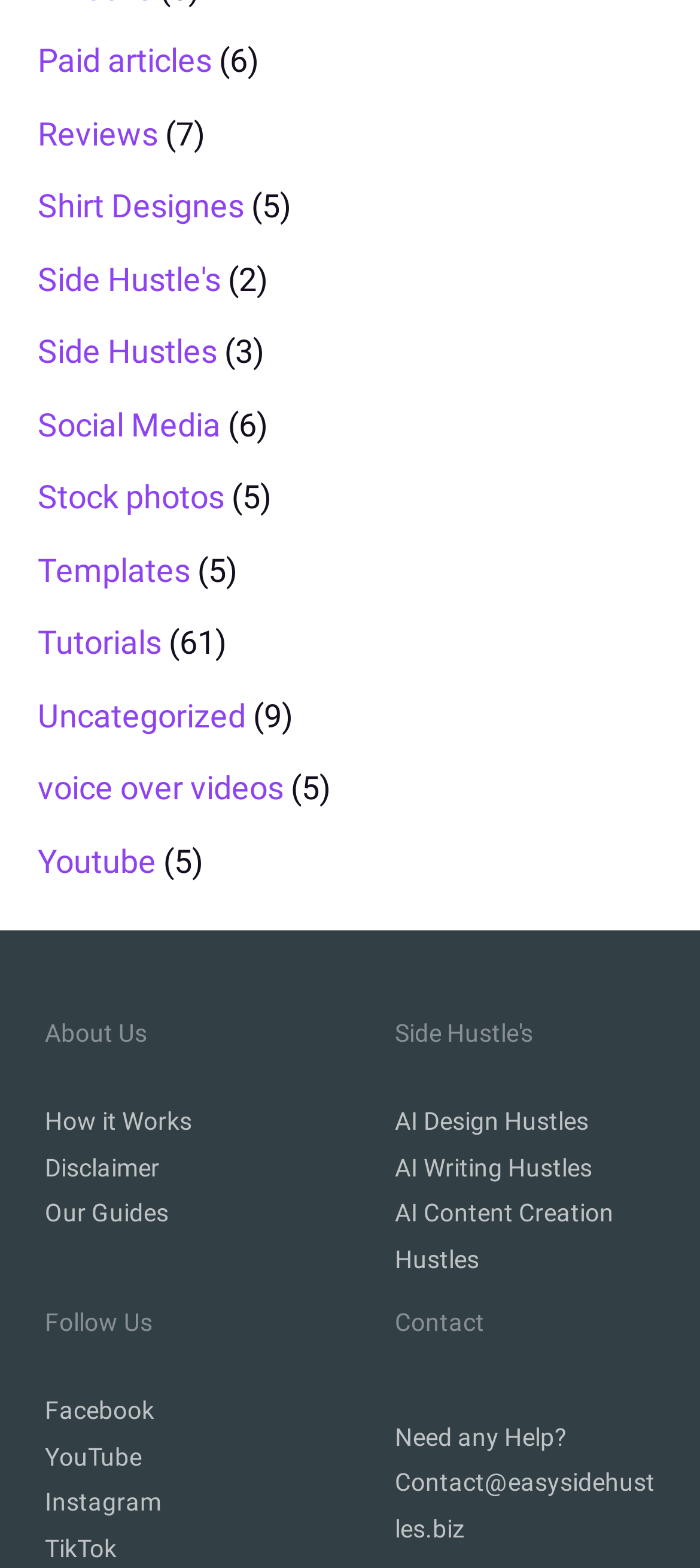Find the bounding box coordinates of the element to click in order to complete this instruction: "Contact us for help". The bounding box coordinates must be four float numbers between 0 and 1, denoted as [left, top, right, bottom].

[0.564, 0.907, 0.81, 0.925]